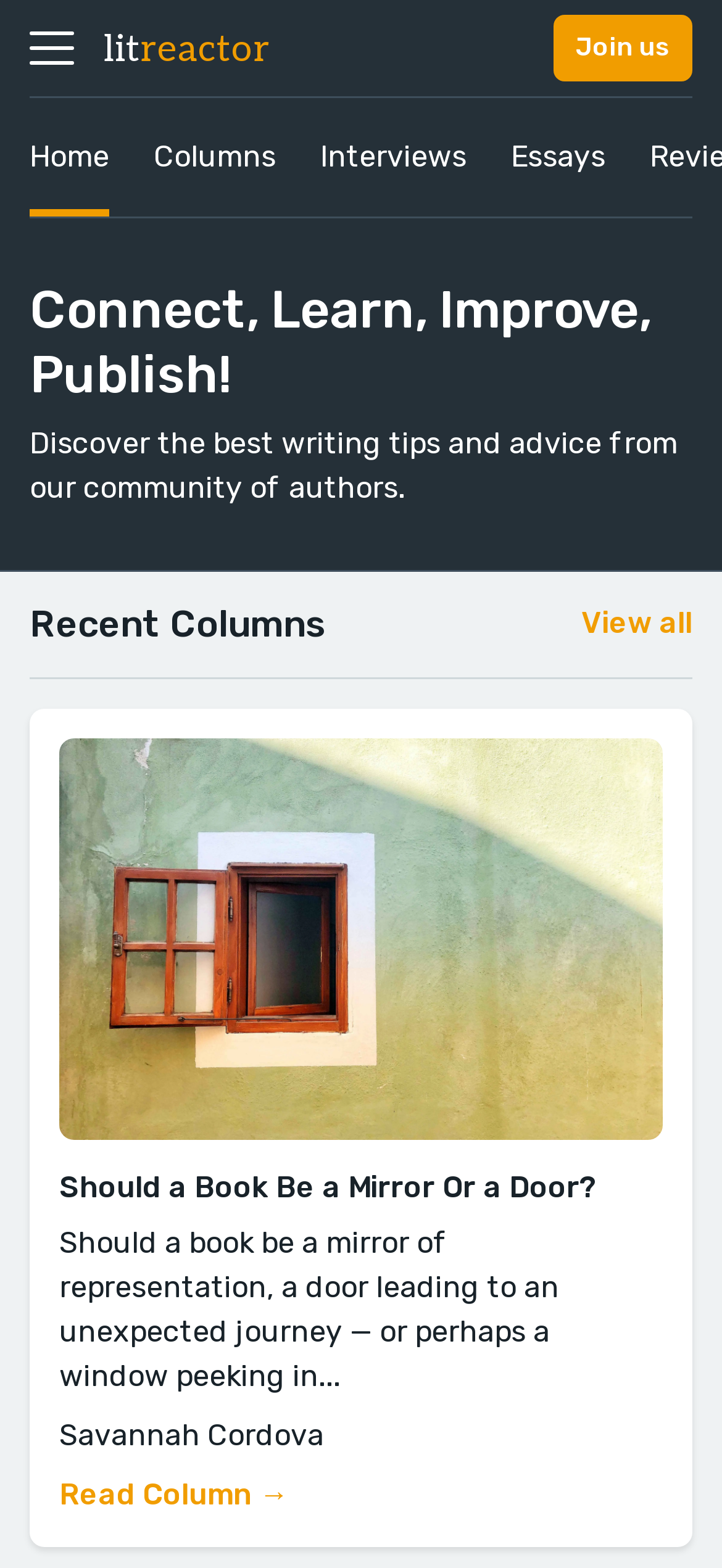What is the main topic of the recent column?
Please provide an in-depth and detailed response to the question.

The recent column section on the webpage features an article titled 'Should a Book Be a Mirror Or a Door?' which suggests that the main topic of the recent column is about the role of books in representation and storytelling.